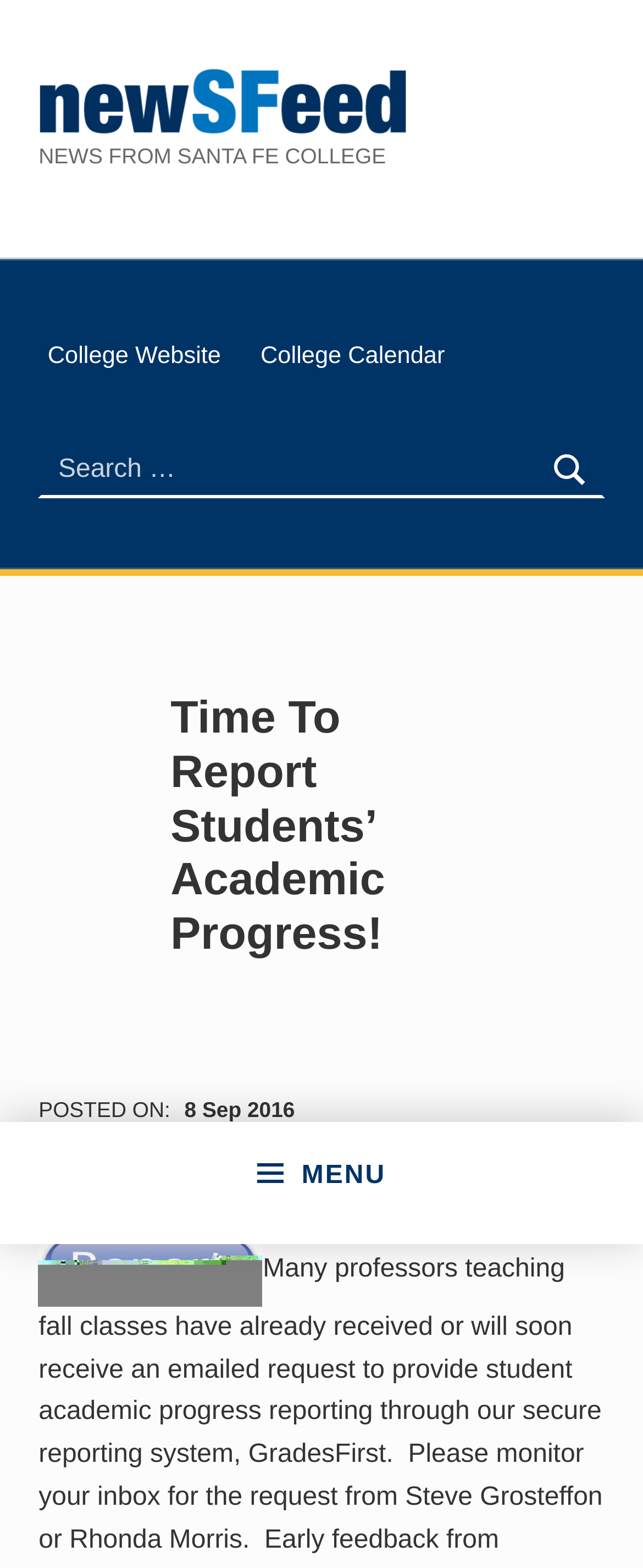What is the category of the news article?
Please describe in detail the information shown in the image to answer the question.

I inferred this answer by looking at the text 'CATEGORIZED IN: All News' which suggests that the news article belongs to the category 'All News'.